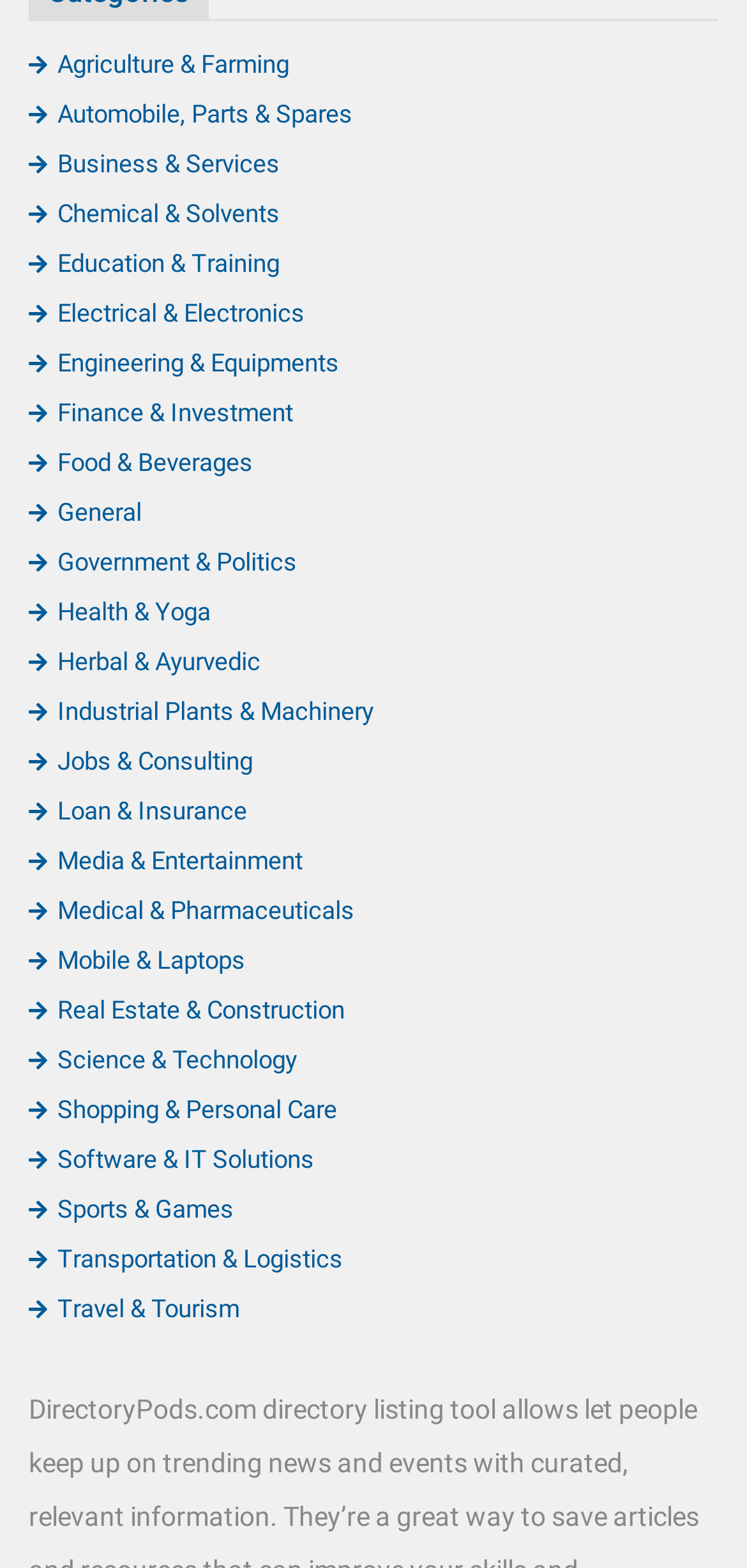Answer the question briefly using a single word or phrase: 
Is 'Government & Politics' a subcategory of 'General'?

No